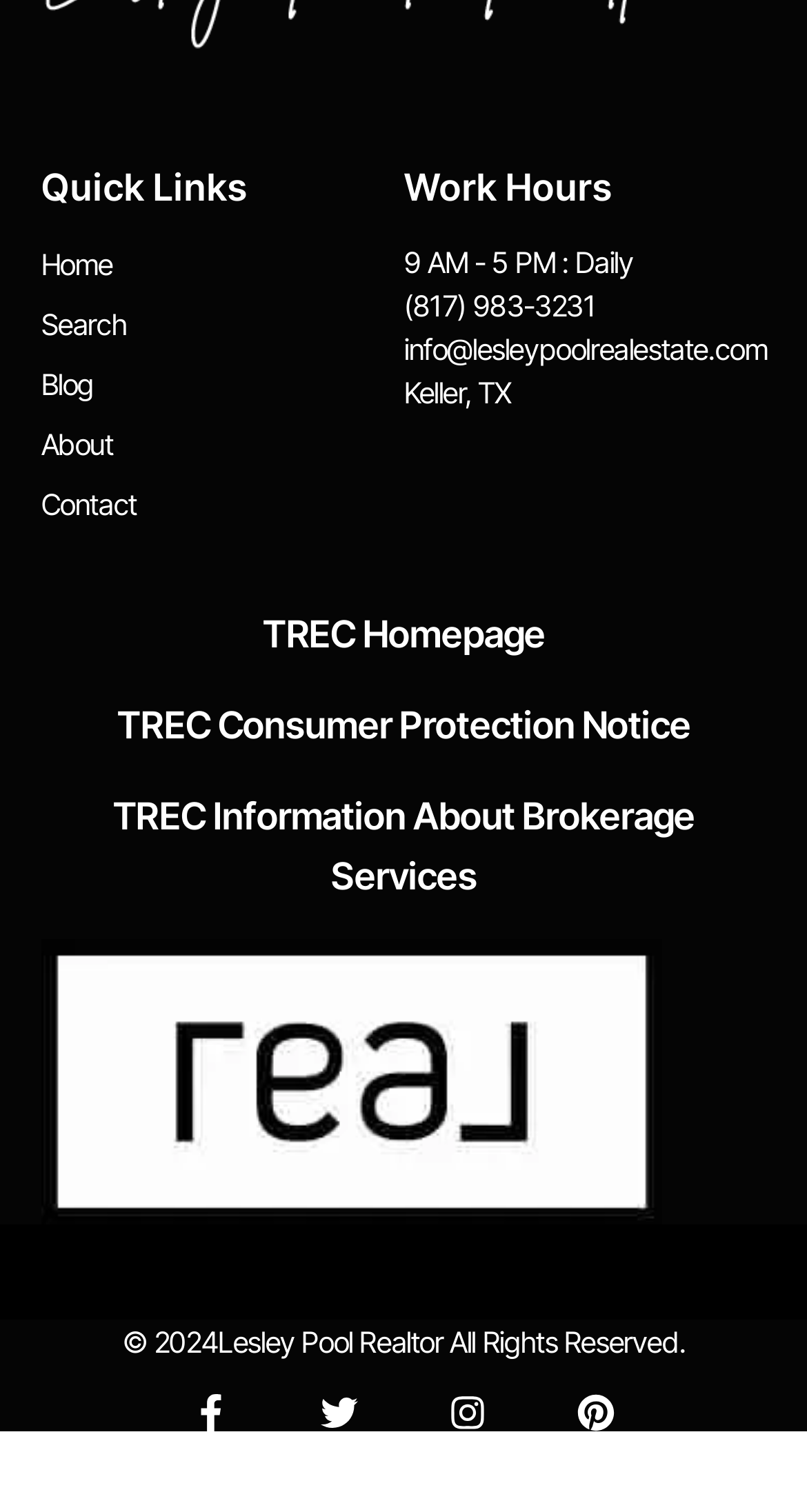Please examine the image and answer the question with a detailed explanation:
What is the location of the office?

I found the location of the office by looking at the 'Work Hours' section, which is located on the right side of the page. The section contains a static text element that says 'Keller, TX'.